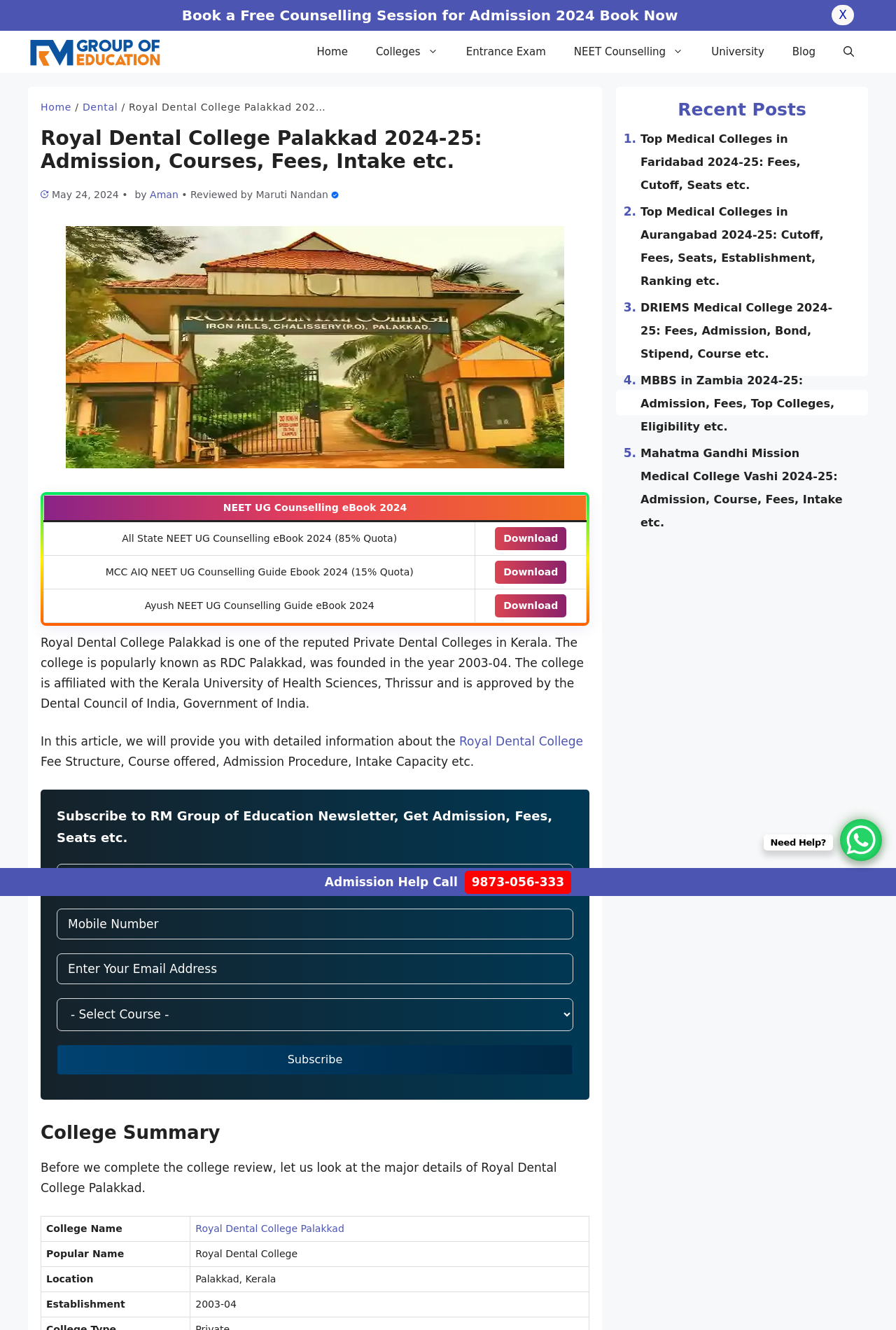Indicate the bounding box coordinates of the element that must be clicked to execute the instruction: "Download the NEET UG Counselling eBook 2024". The coordinates should be given as four float numbers between 0 and 1, i.e., [left, top, right, bottom].

[0.552, 0.396, 0.632, 0.414]